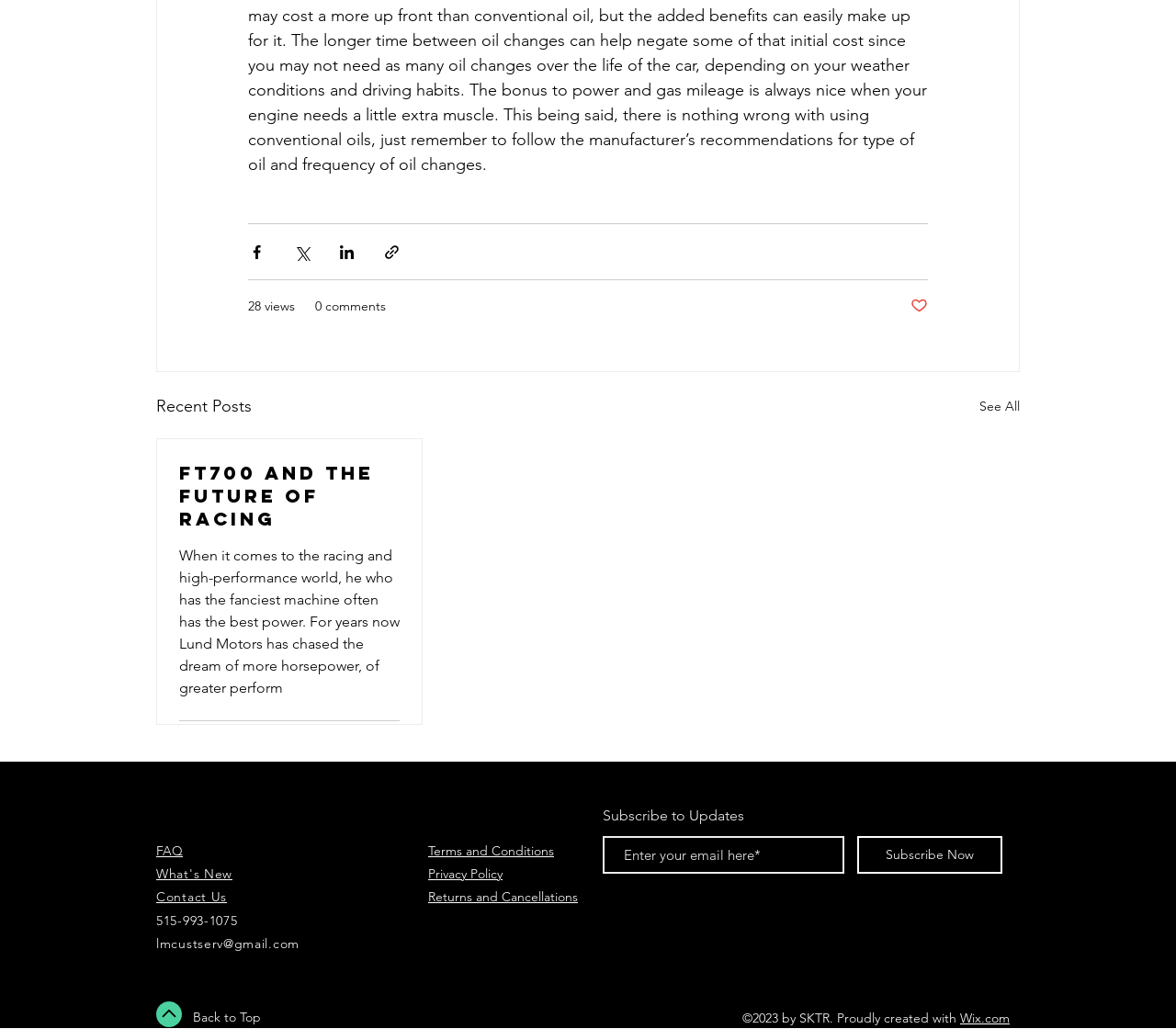Using the element description: "aria-label="Facebook - White Circle"", determine the bounding box coordinates. The coordinates should be in the format [left, top, right, bottom], with values between 0 and 1.

[0.516, 0.975, 0.536, 0.998]